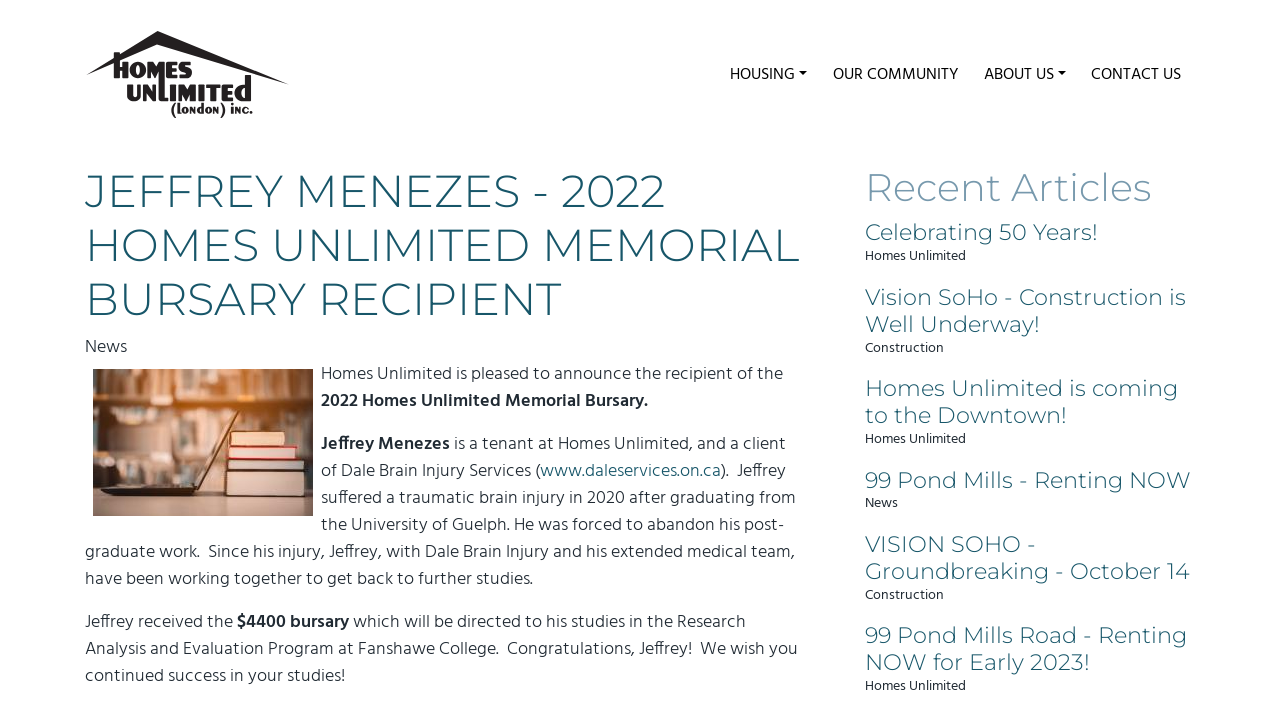Locate and generate the text content of the webpage's heading.

JEFFREY MENEZES - 2022 HOMES UNLIMITED MEMORIAL BURSARY RECIPIENT